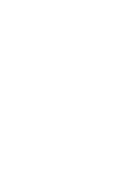Give a succinct answer to this question in a single word or phrase: 
Where did Eli Schmucker launch his company?

Tennessee